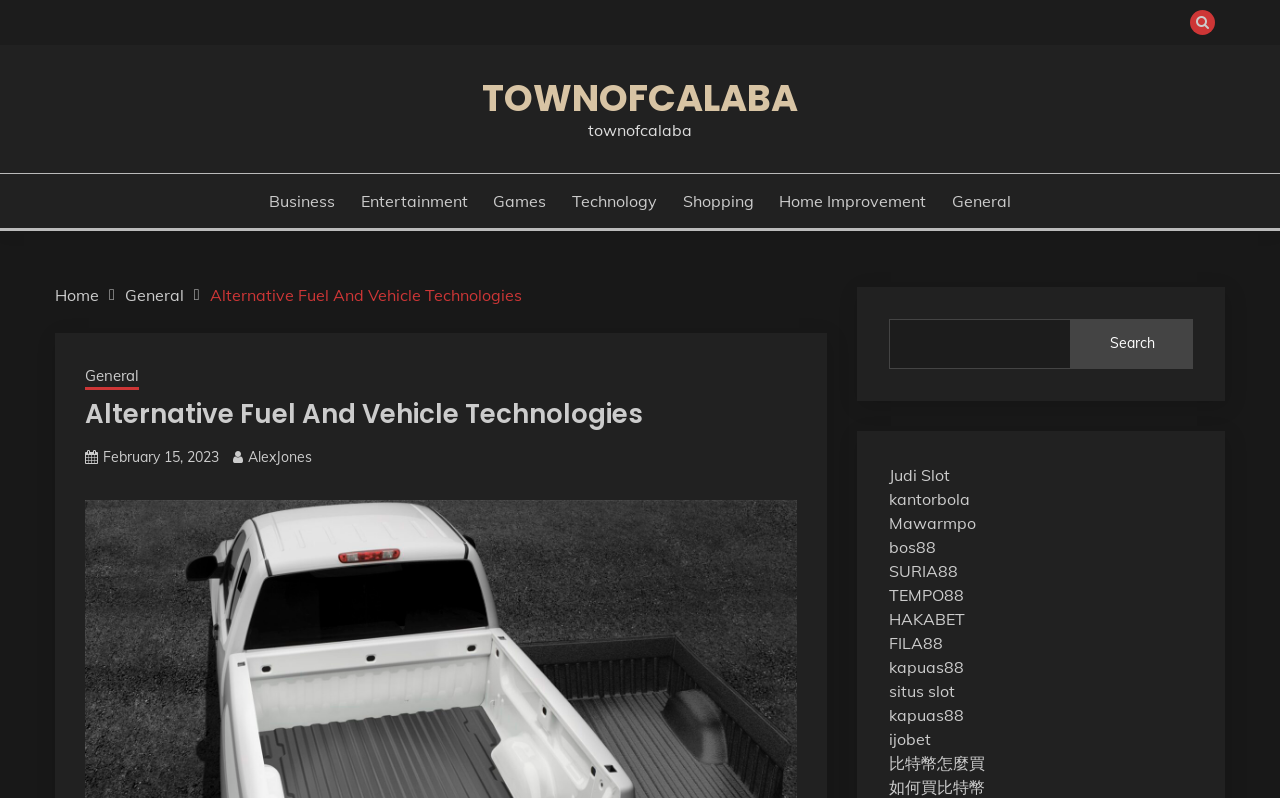Determine the bounding box coordinates of the clickable element to complete this instruction: "Visit the Judi Slot website". Provide the coordinates in the format of four float numbers between 0 and 1, [left, top, right, bottom].

[0.694, 0.582, 0.742, 0.608]